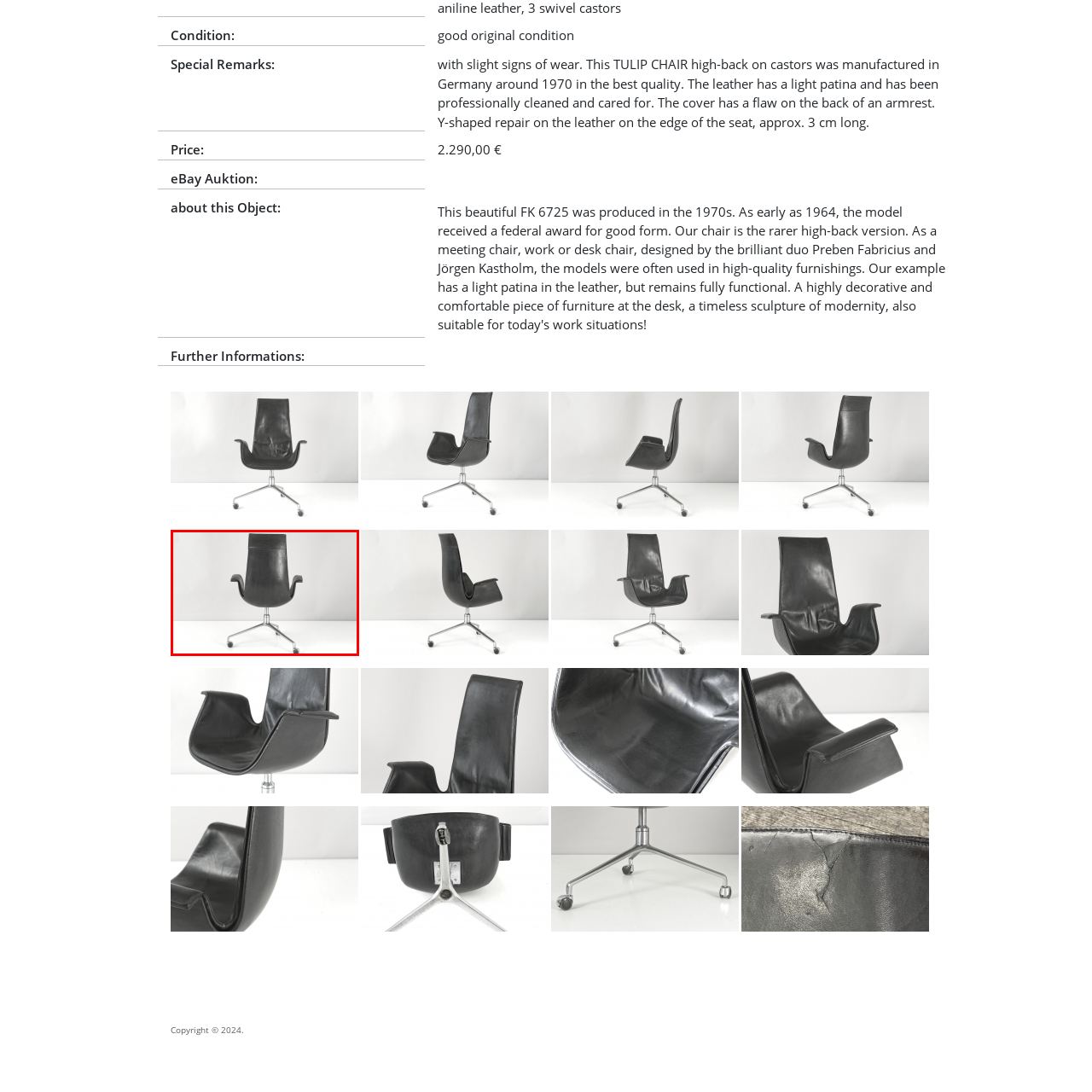Look at the section of the image marked by the red box and offer an in-depth answer to the next question considering the visual cues: What is the condition of the chair?

The caption notes that the chair is in good original condition, with slight signs of wear that lend character, indicating that it has been well-maintained and preserved.